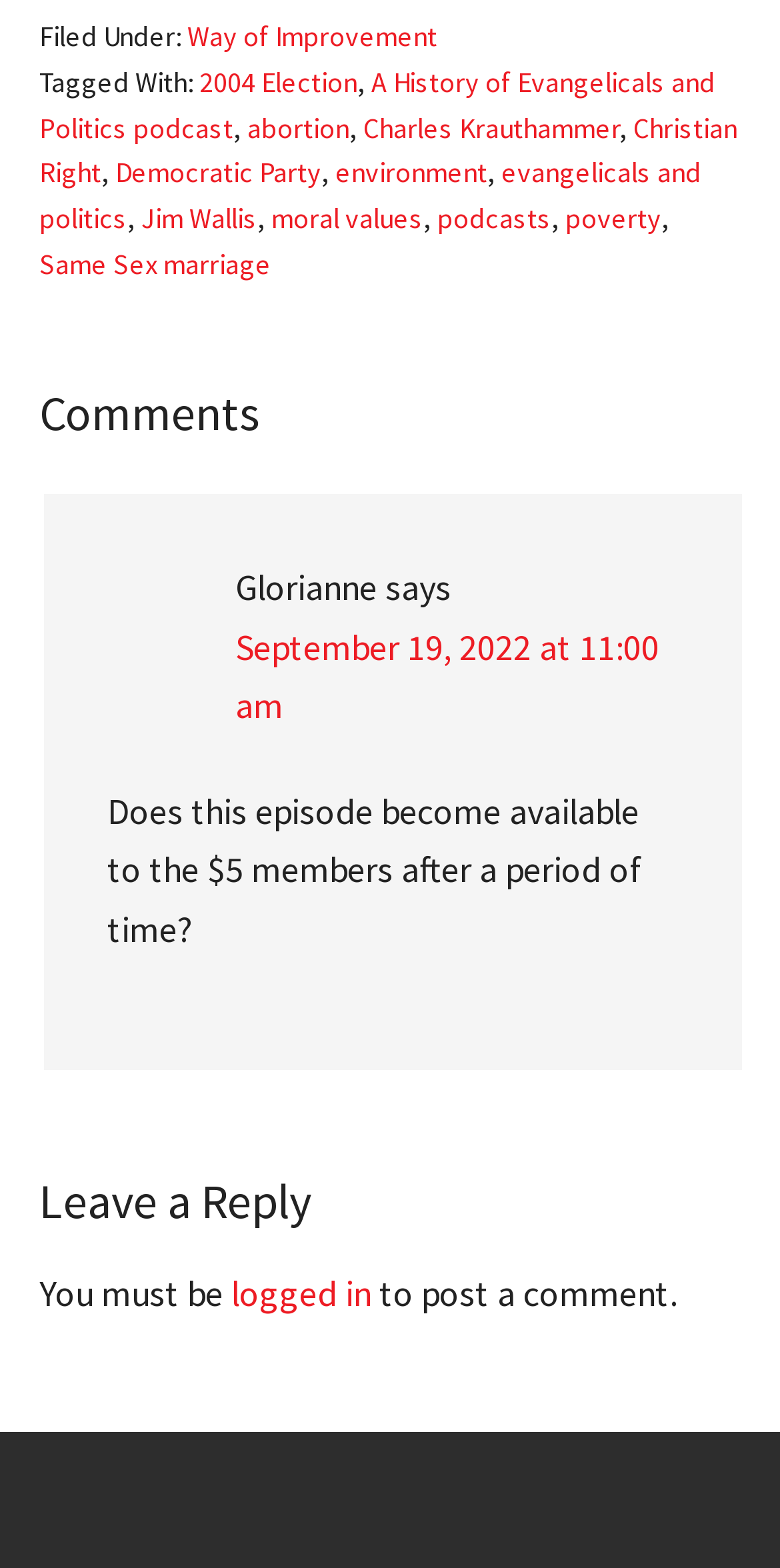Locate the bounding box coordinates of the clickable part needed for the task: "Click on the '2004 Election' link".

[0.255, 0.041, 0.458, 0.064]